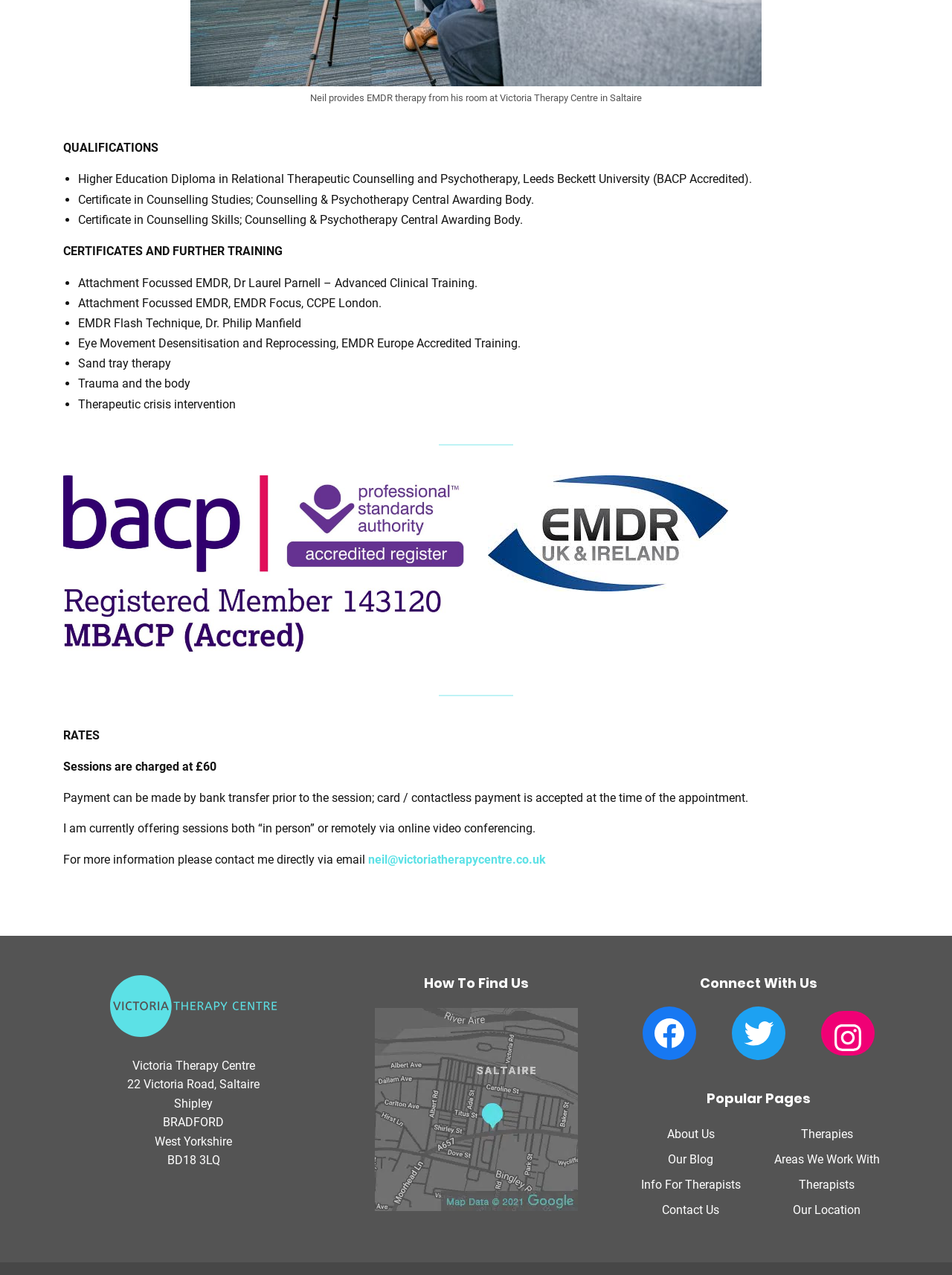Can you find the bounding box coordinates for the element to click on to achieve the instruction: "View Neil's qualifications"?

[0.066, 0.11, 0.166, 0.121]